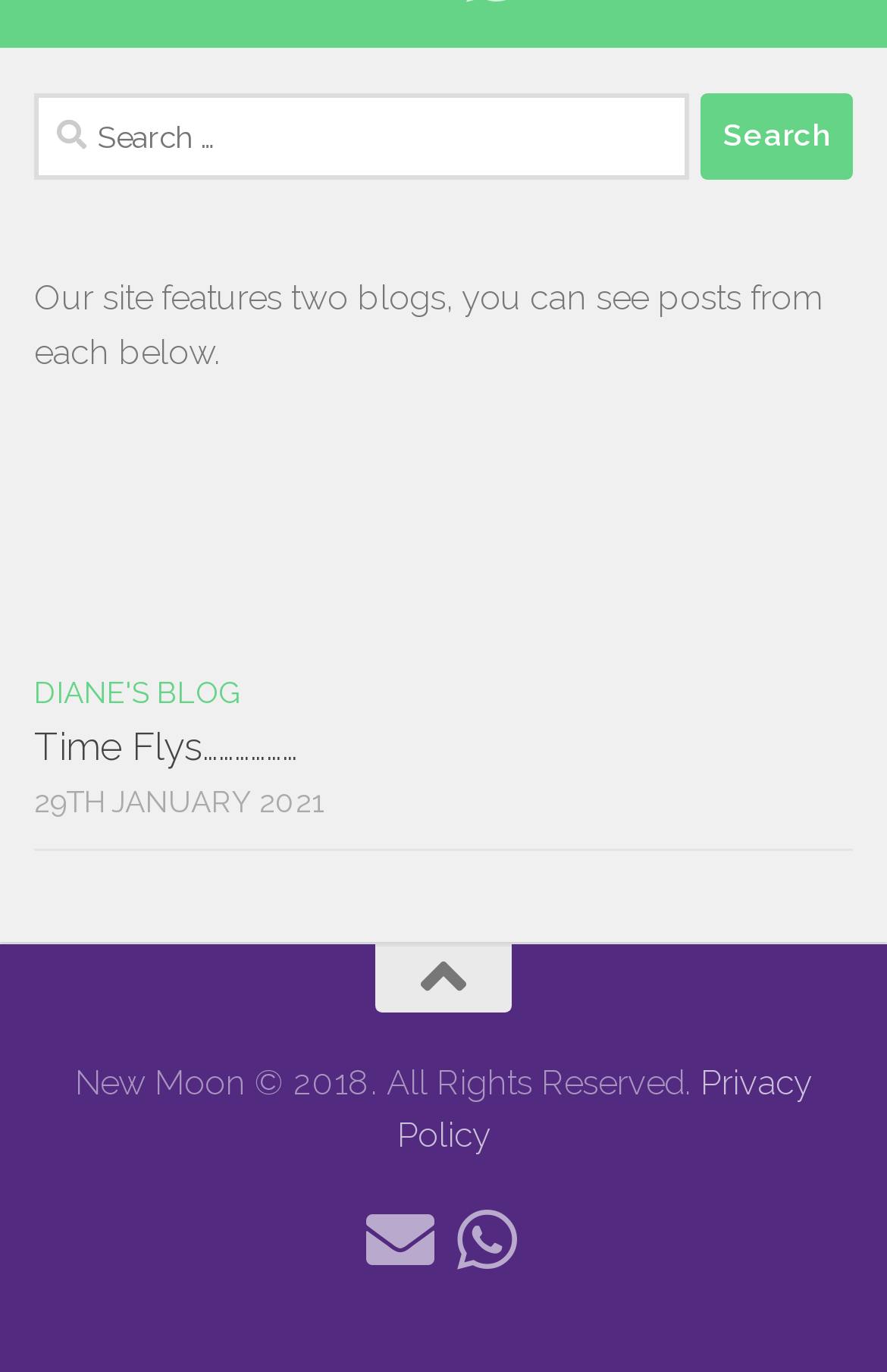Given the element description Privacy Policy, identify the bounding box coordinates for the UI element on the webpage screenshot. The format should be (top-left x, top-left y, bottom-right x, bottom-right y), with values between 0 and 1.

[0.447, 0.775, 0.915, 0.842]